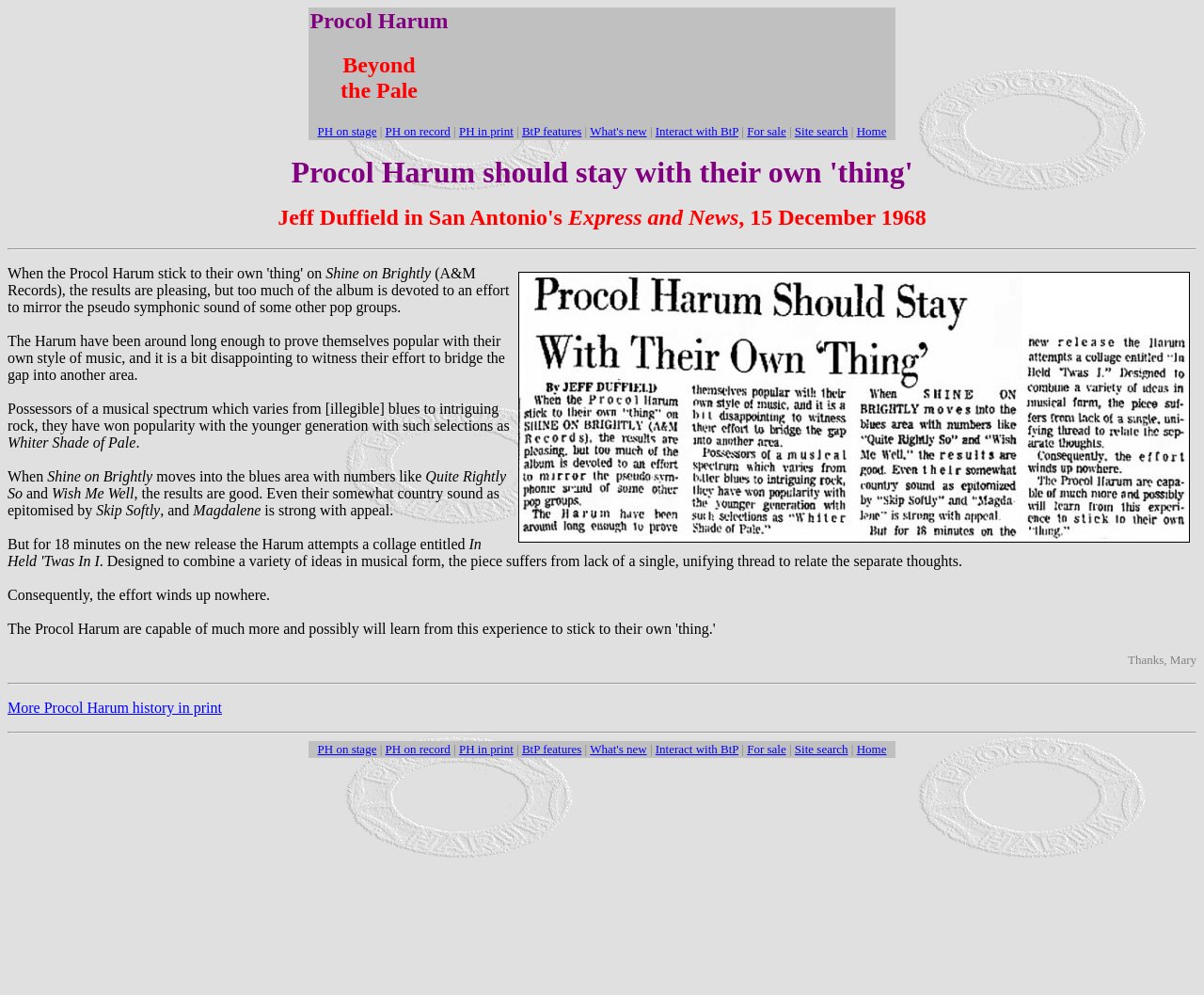How many minutes of the album is devoted to a collage entitled?
Could you answer the question with a detailed and thorough explanation?

The article mentions that 18 minutes of the new release is devoted to a collage entitled, which suffers from a lack of a single, unifying thread to relate the separate thoughts.